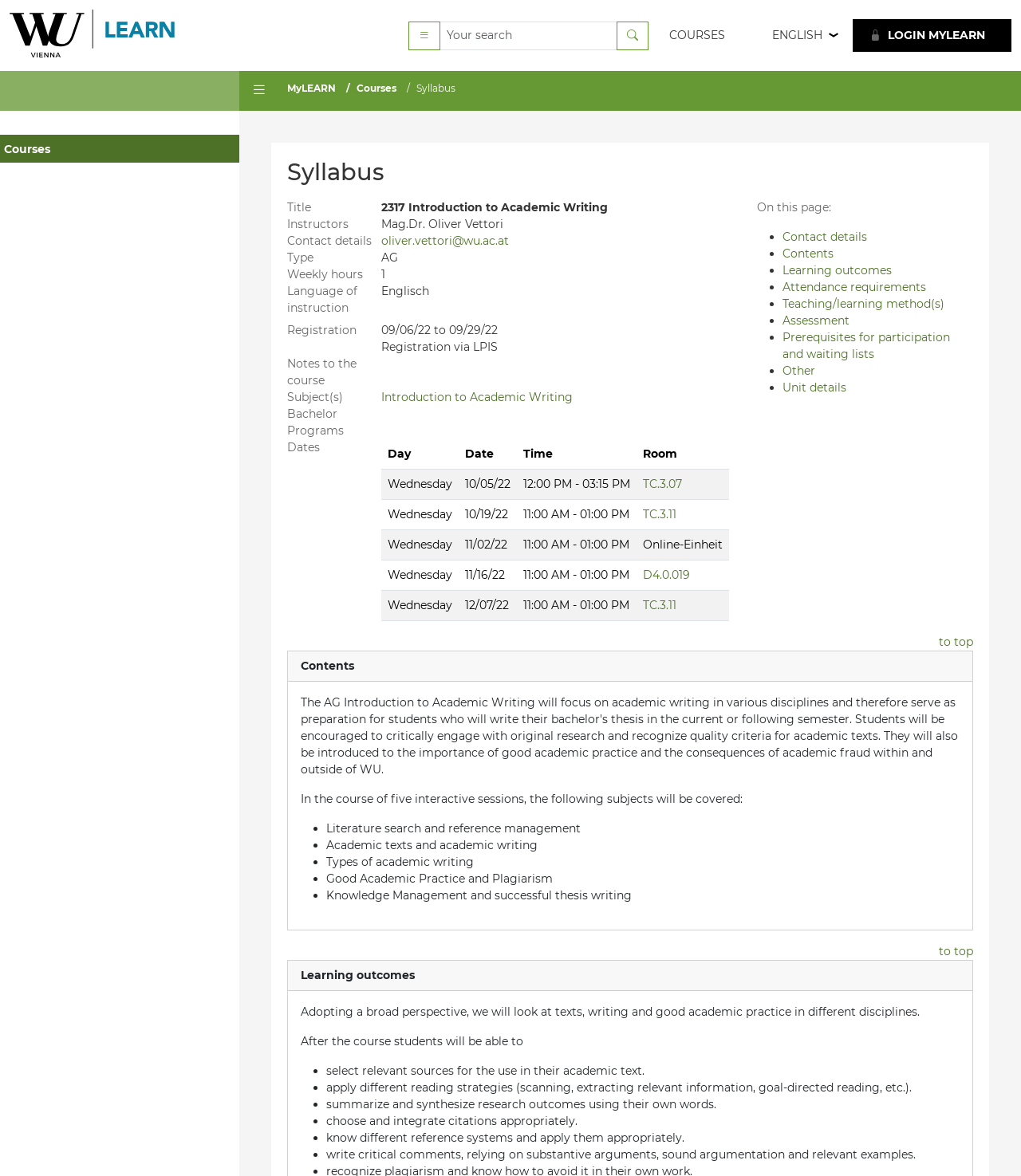Identify the bounding box coordinates of the clickable region necessary to fulfill the following instruction: "Click the 'Syllabus' link". The bounding box coordinates should be four float numbers between 0 and 1, i.e., [left, top, right, bottom].

[0.408, 0.07, 0.446, 0.08]